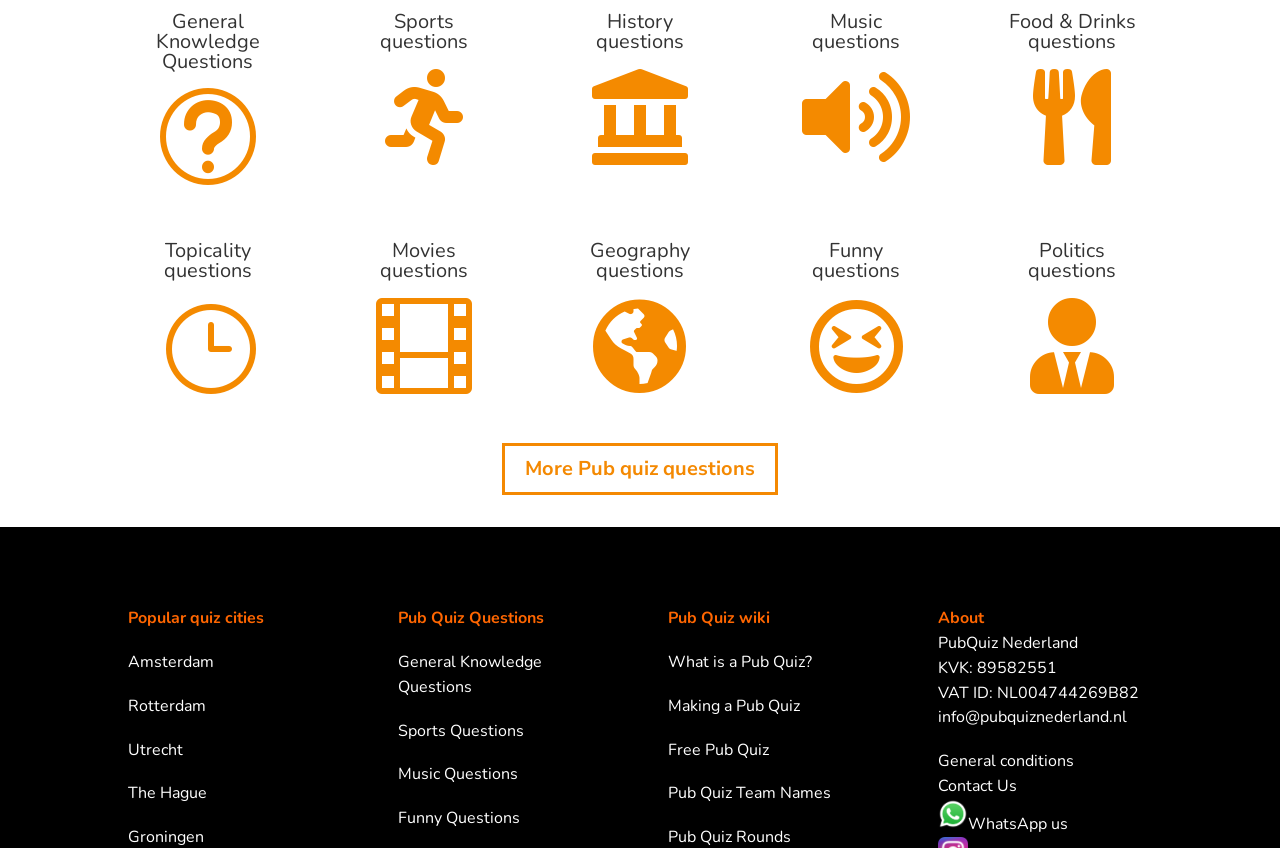Could you highlight the region that needs to be clicked to execute the instruction: "View Pub Quiz Questions"?

[0.311, 0.716, 0.425, 0.742]